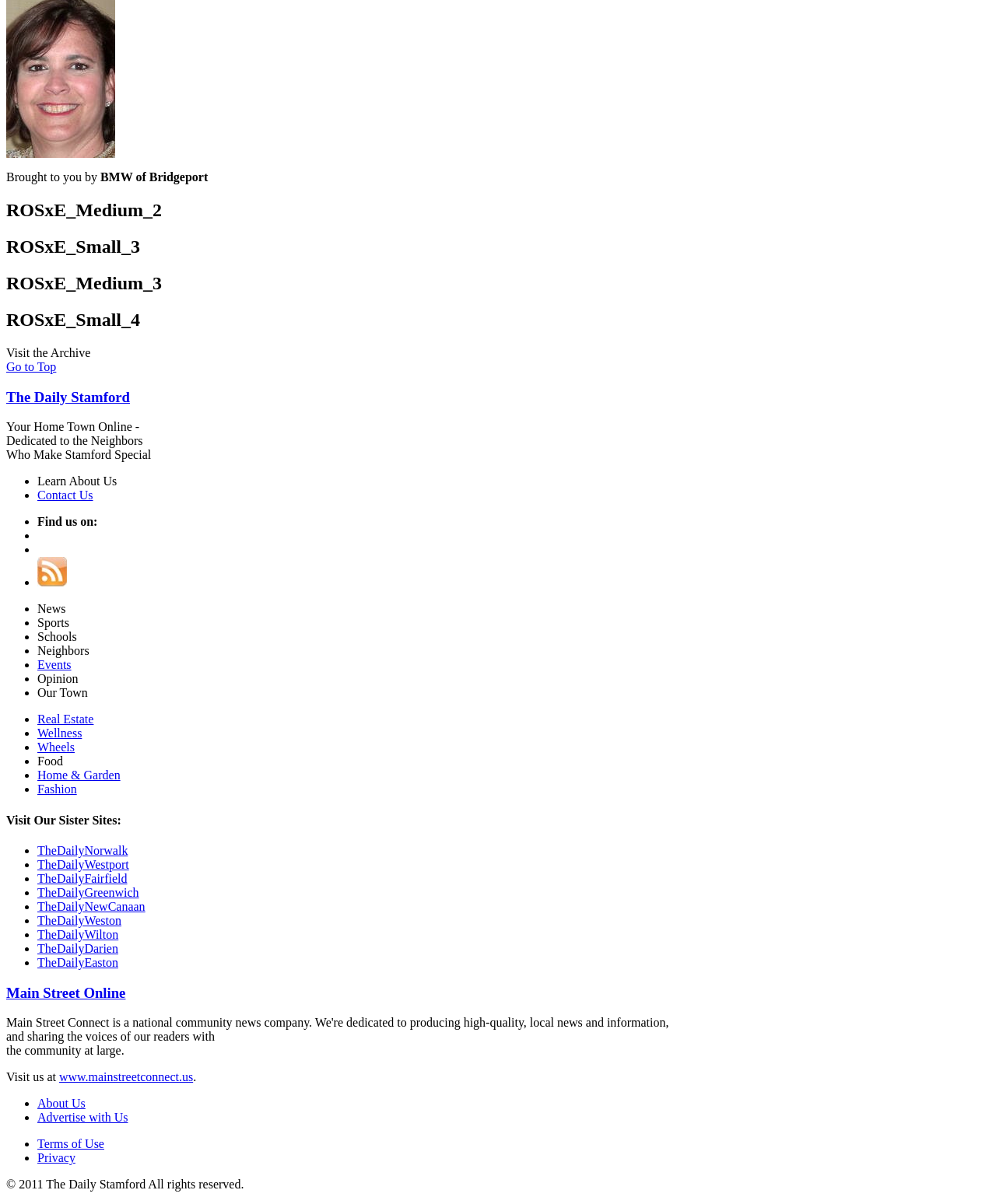Please provide a brief answer to the question using only one word or phrase: 
How many sister sites are listed?

9